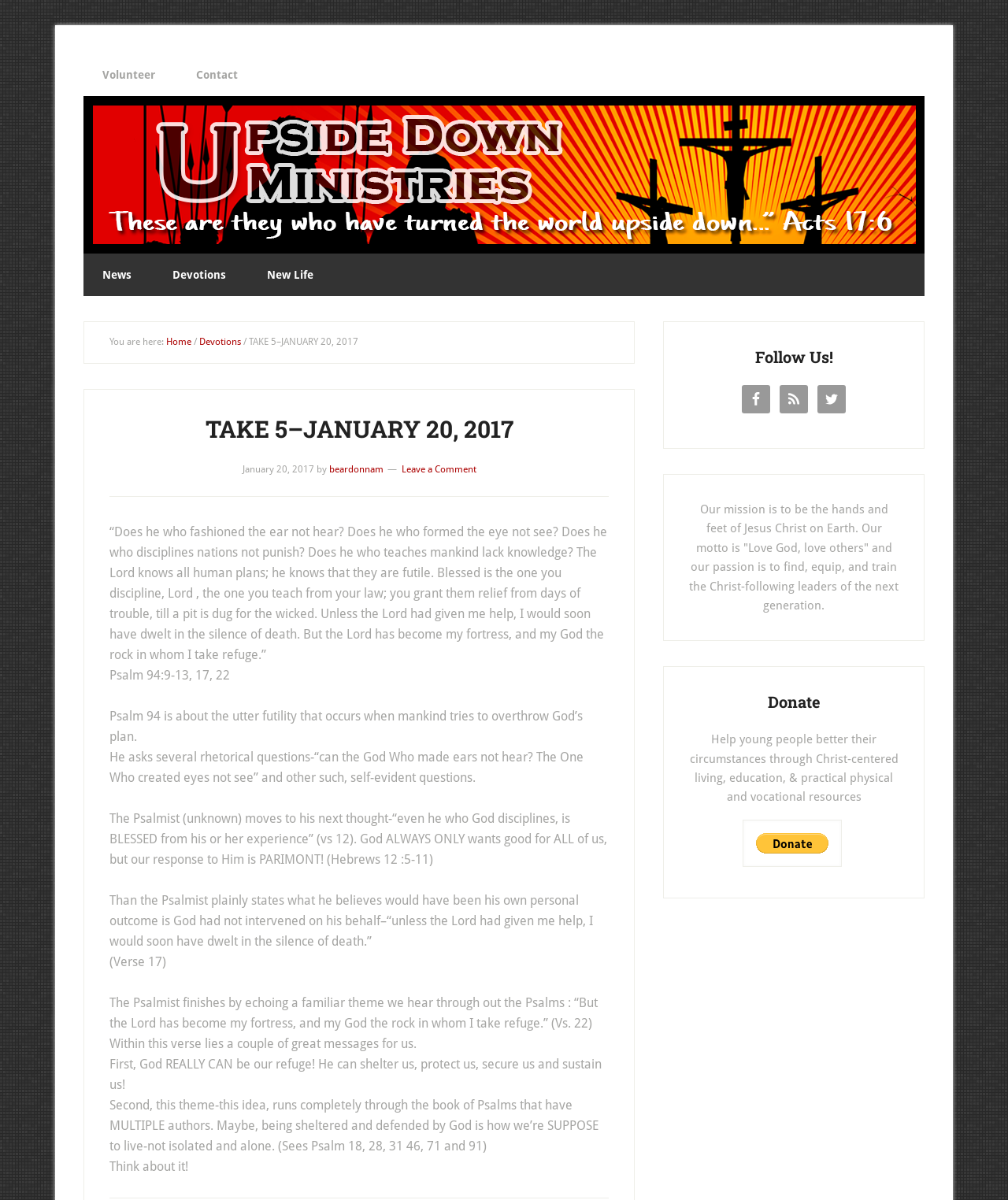Please provide the bounding box coordinates in the format (top-left x, top-left y, bottom-right x, bottom-right y). Remember, all values are floating point numbers between 0 and 1. What is the bounding box coordinate of the region described as: beardonnam

[0.326, 0.386, 0.38, 0.395]